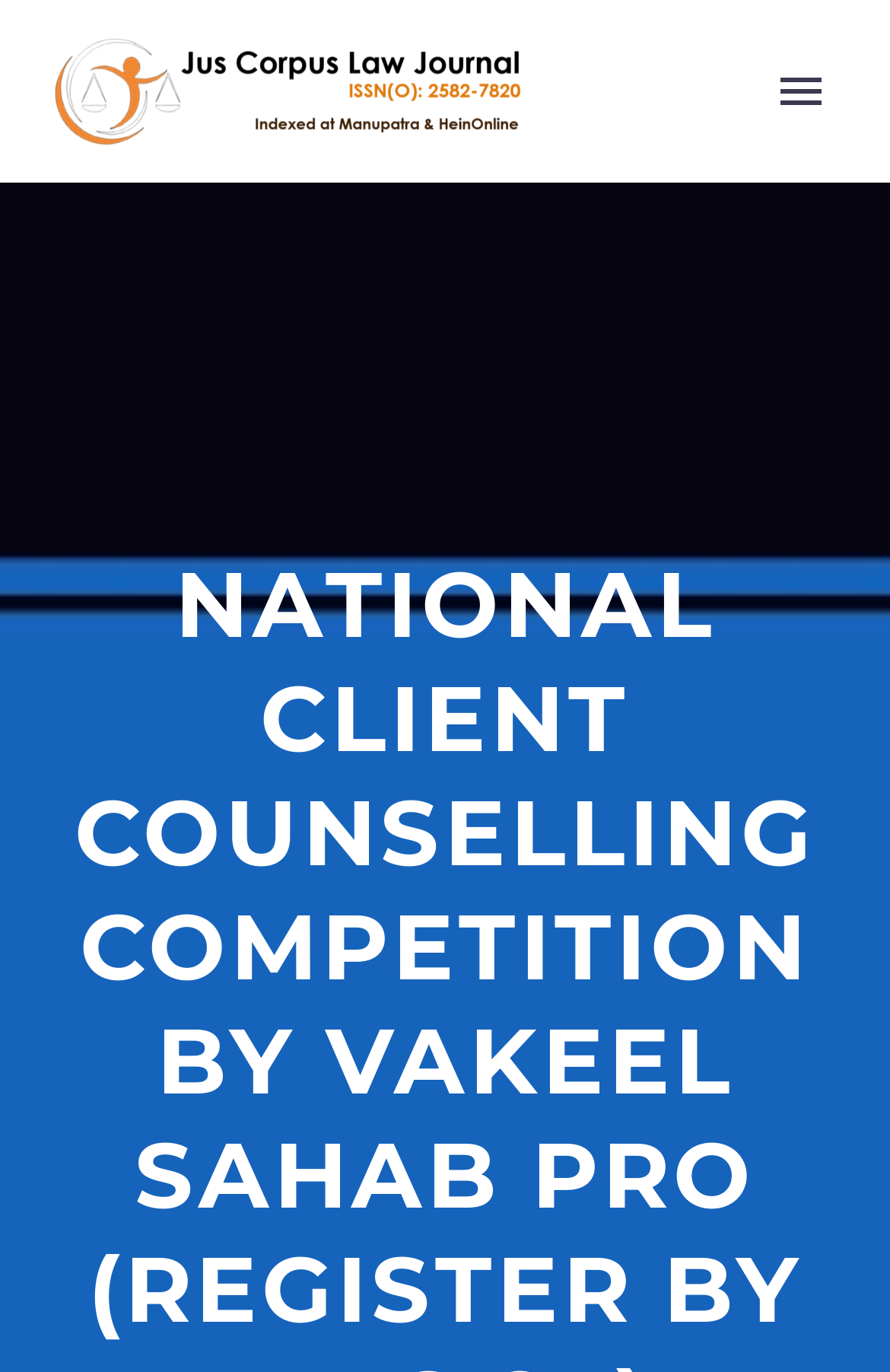Determine the bounding box coordinates for the area that needs to be clicked to fulfill this task: "Explore the Opportunity Hub". The coordinates must be given as four float numbers between 0 and 1, i.e., [left, top, right, bottom].

[0.056, 0.593, 0.944, 0.679]